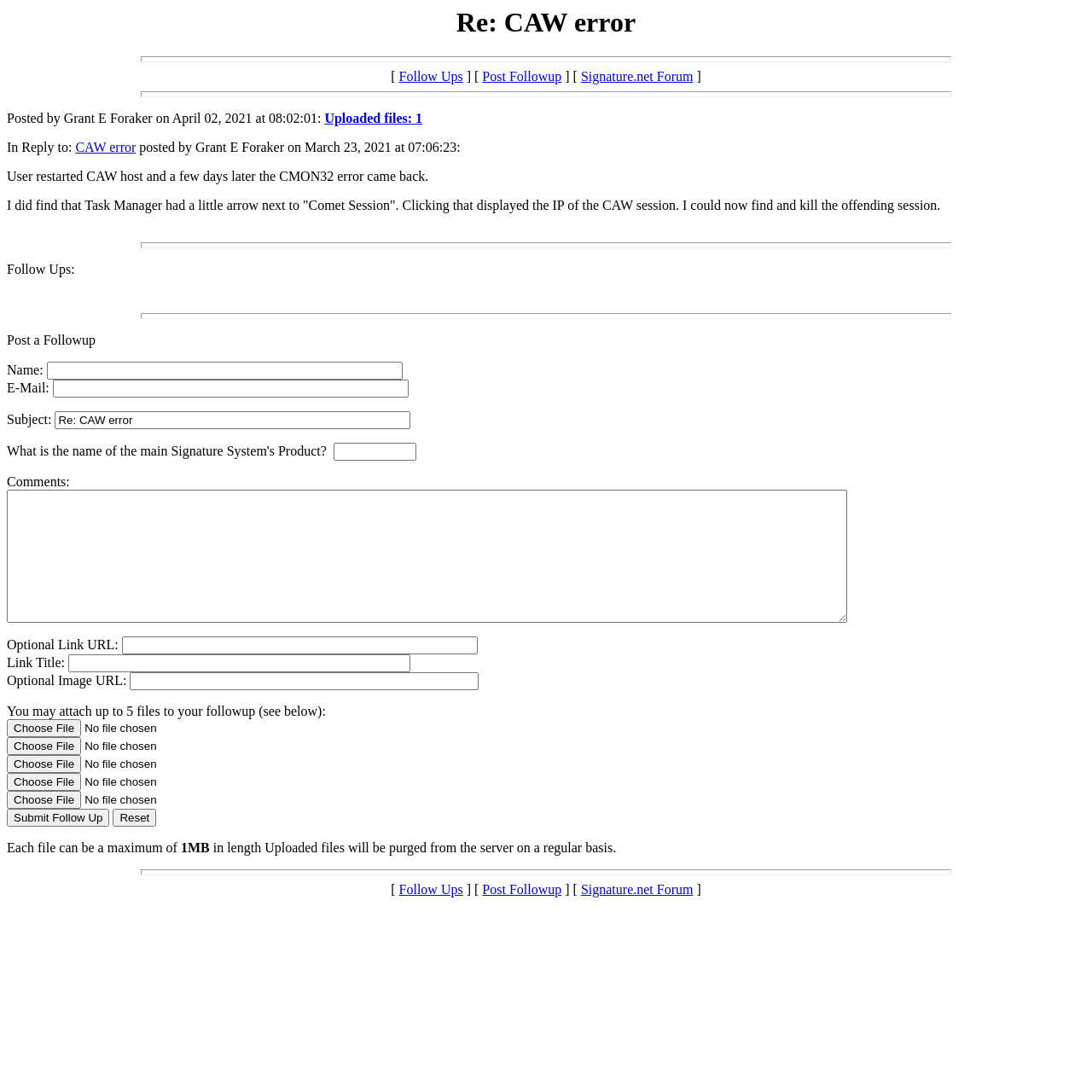Identify the bounding box coordinates of the specific part of the webpage to click to complete this instruction: "Click on the 'Follow Ups' link".

[0.365, 0.064, 0.424, 0.077]